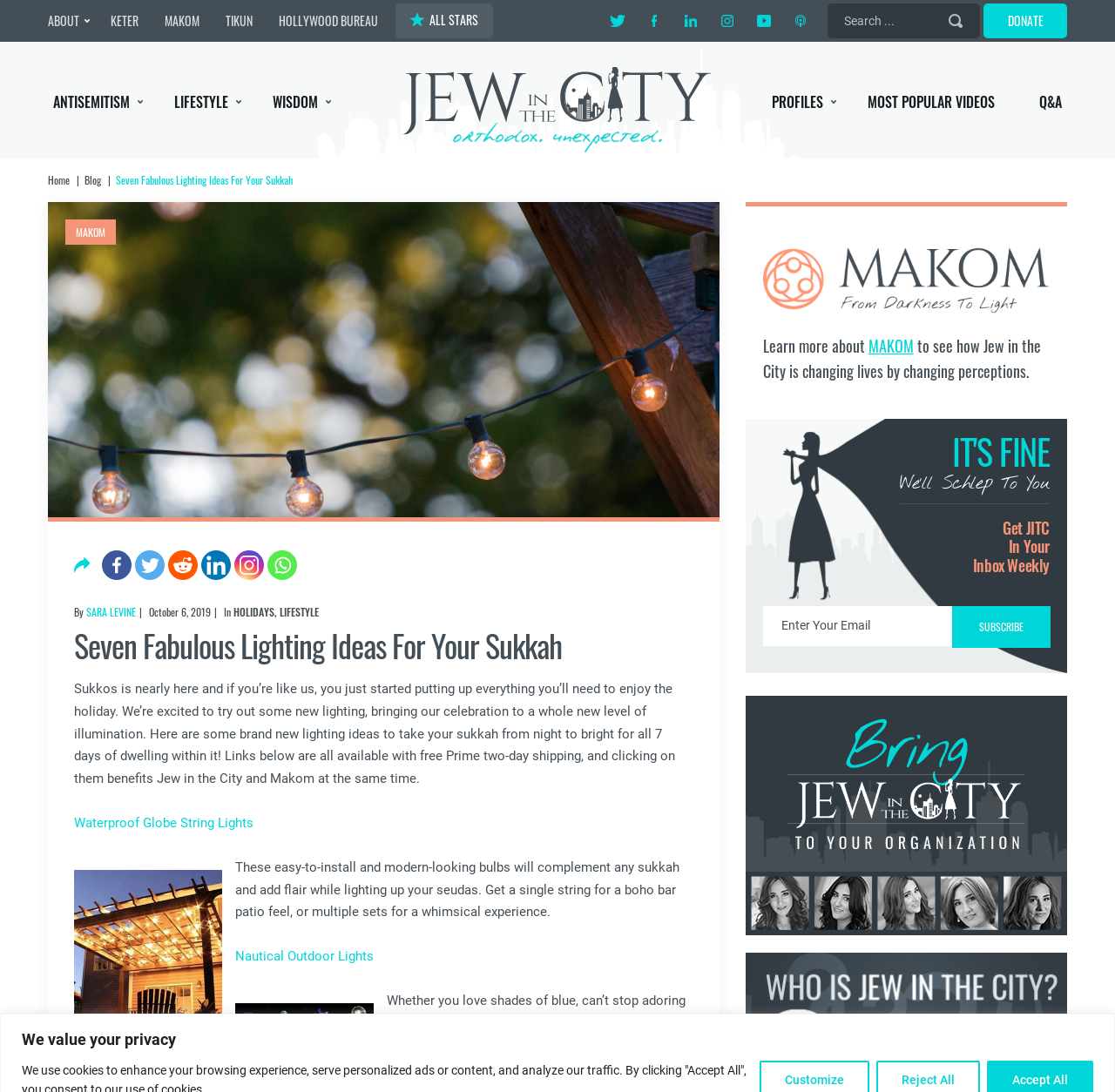Locate the bounding box coordinates of the element I should click to achieve the following instruction: "Click on the 'Waterproof Globe String Lights' link".

[0.066, 0.746, 0.227, 0.761]